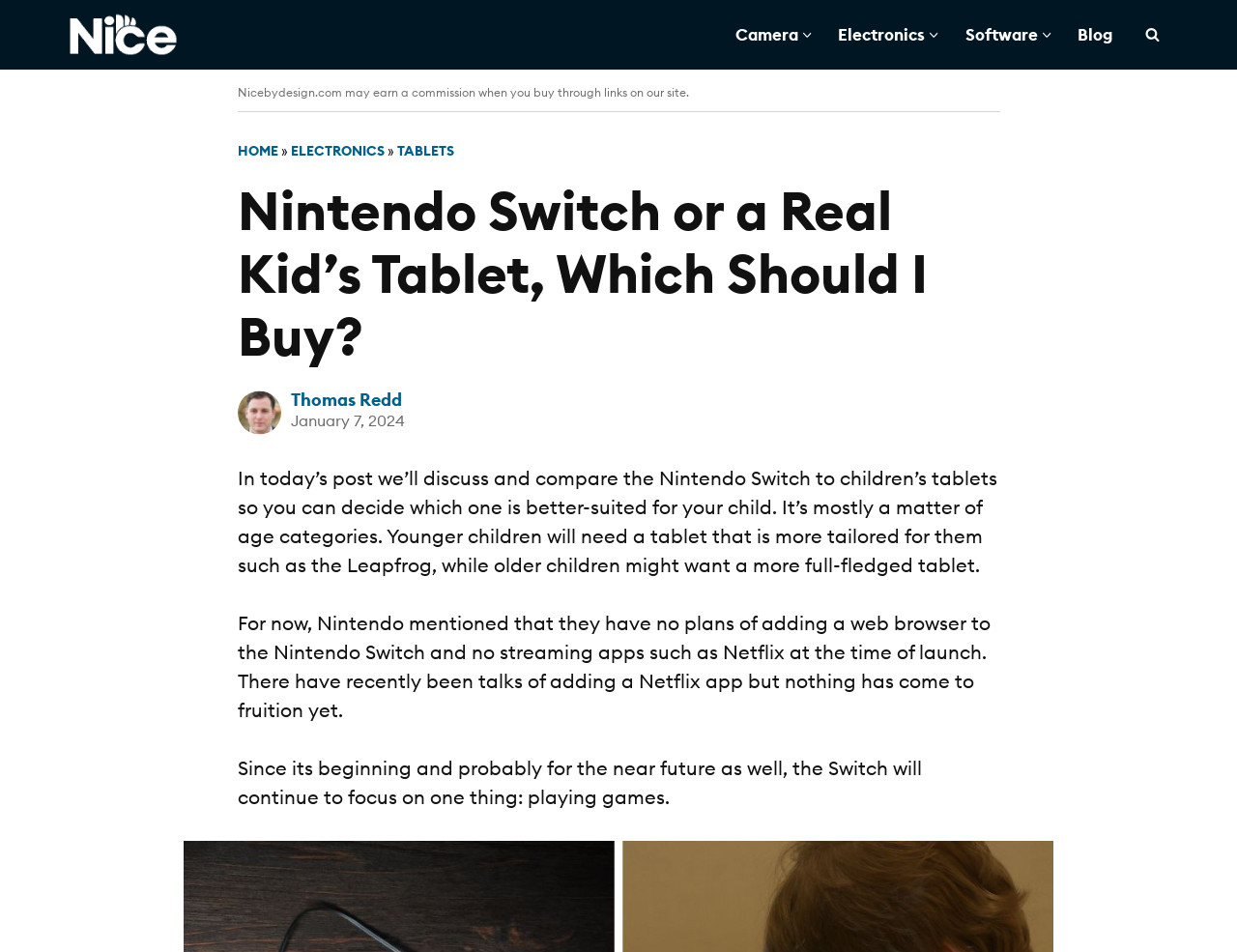Specify the bounding box coordinates of the element's area that should be clicked to execute the given instruction: "Read the article 'Forex Trading with Lucrative No Deposit and Deposit Bonus'". The coordinates should be four float numbers between 0 and 1, i.e., [left, top, right, bottom].

None